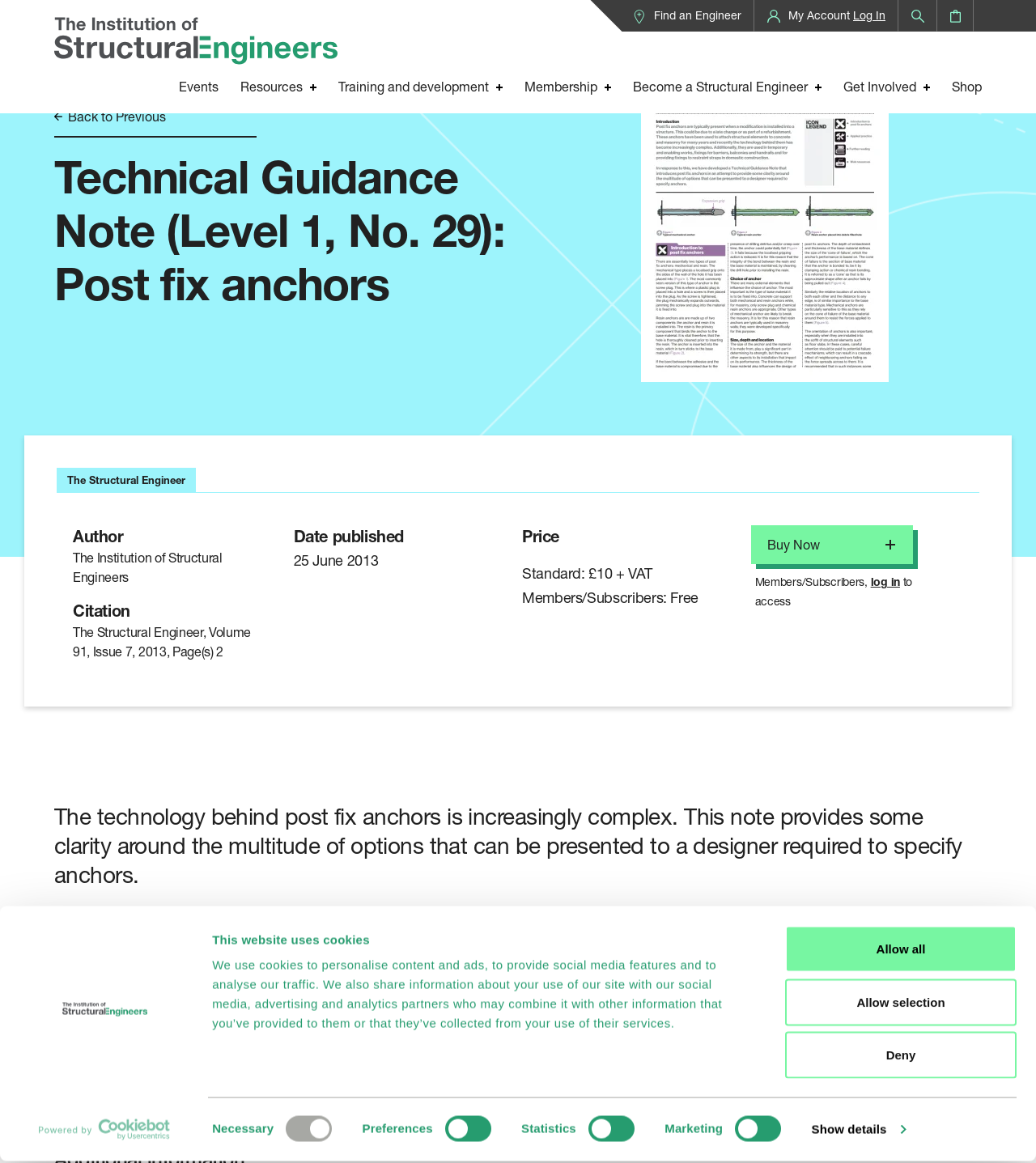When was the technical guidance note published?
With the help of the image, please provide a detailed response to the question.

I found the answer by looking at the date published section, which mentions '25 June 2013' as the publication date.